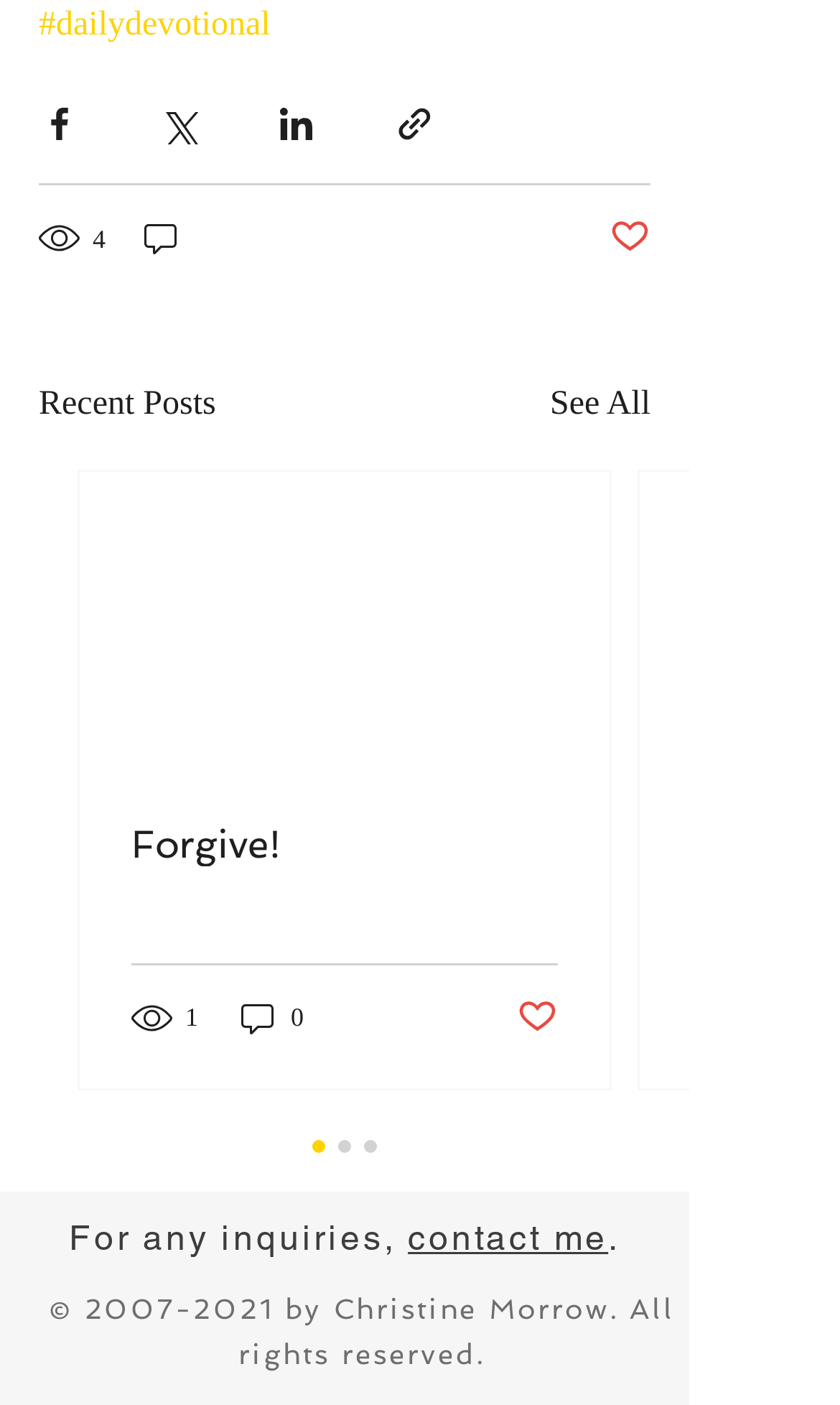Highlight the bounding box coordinates of the element that should be clicked to carry out the following instruction: "View recent posts". The coordinates must be given as four float numbers ranging from 0 to 1, i.e., [left, top, right, bottom].

[0.046, 0.27, 0.257, 0.307]